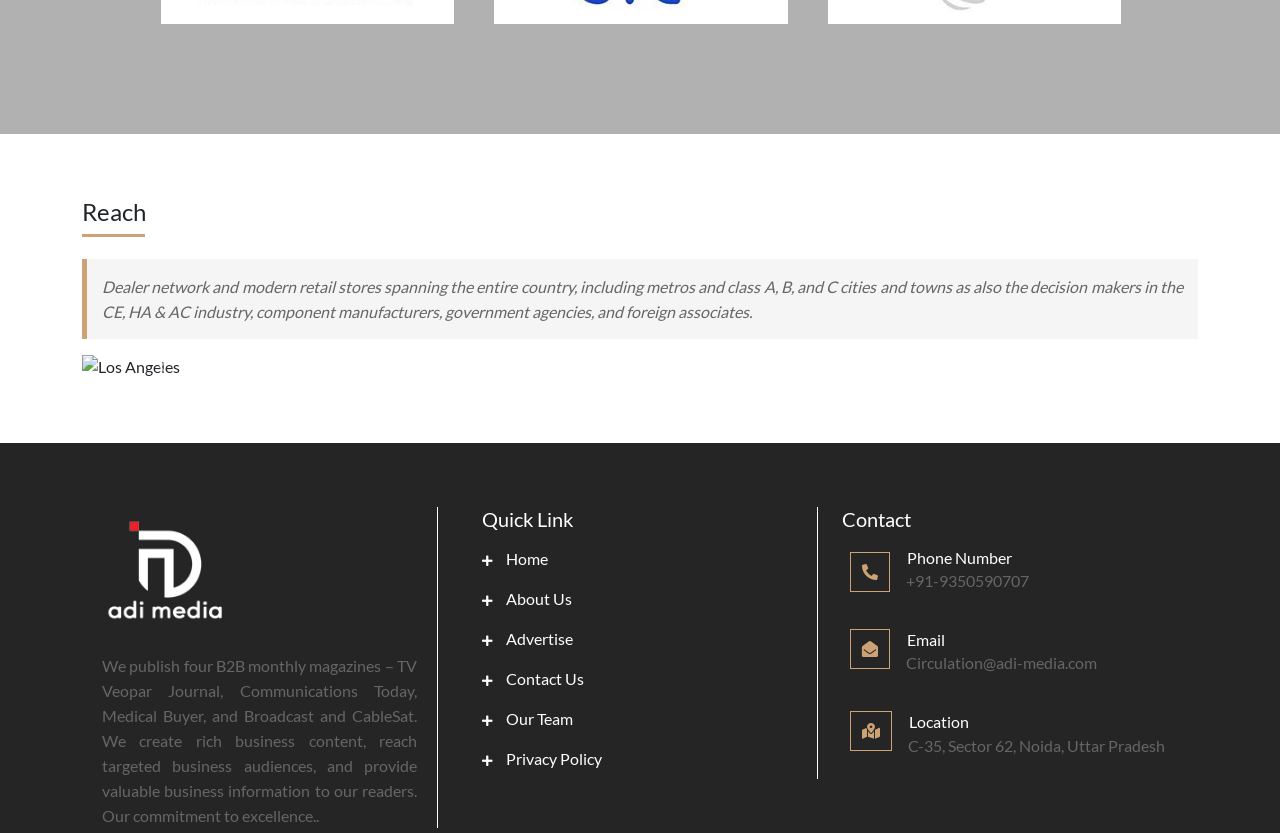What is the location of the office?
Give a detailed explanation using the information visible in the image.

The StaticText element with bounding box coordinates [0.709, 0.883, 0.91, 0.906] contains the location 'C-35, Sector 62, Noida, Uttar Pradesh', which is the location of the office.